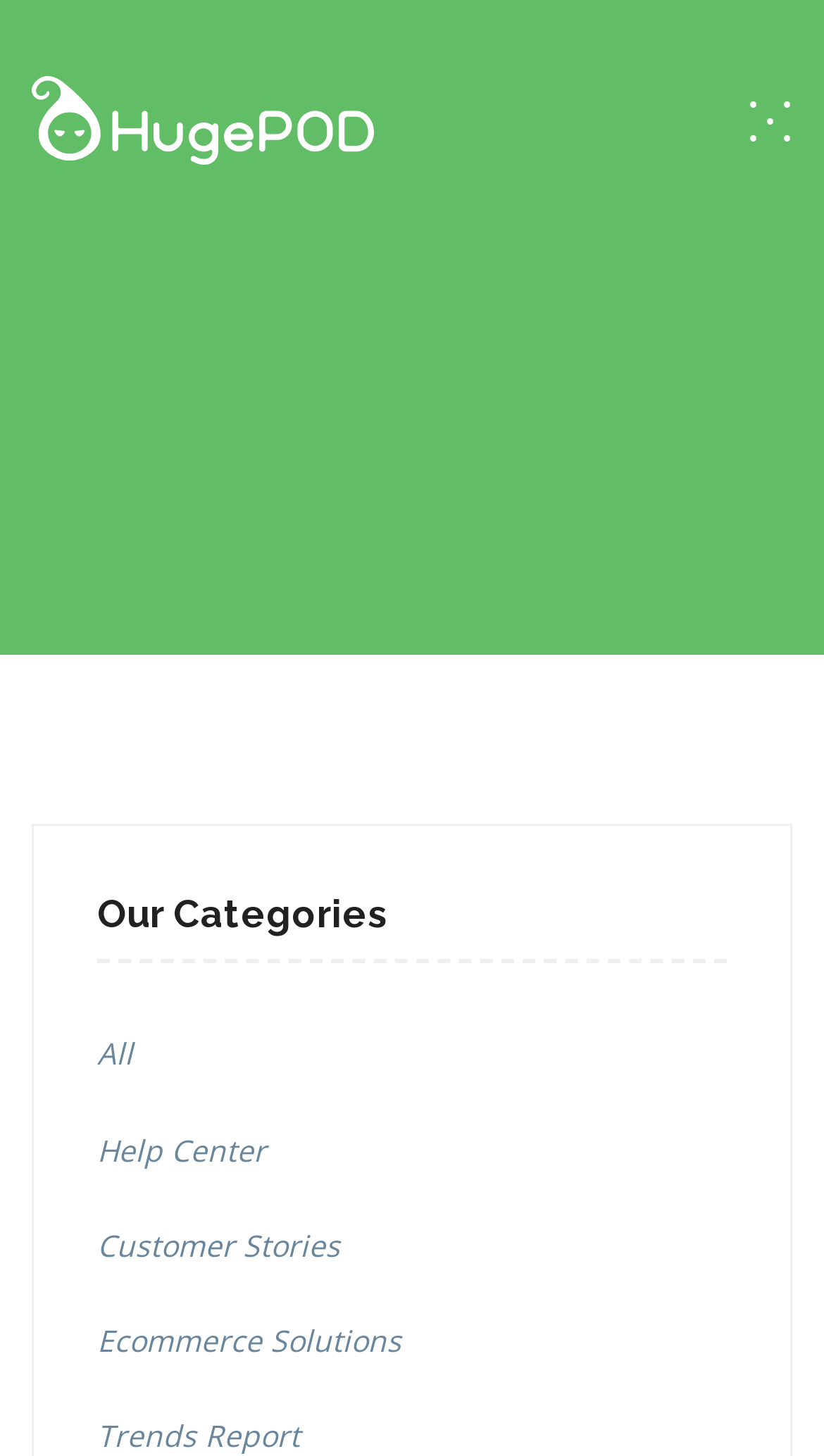How many links are available under 'Our Categories'?
Look at the image and answer the question using a single word or phrase.

4